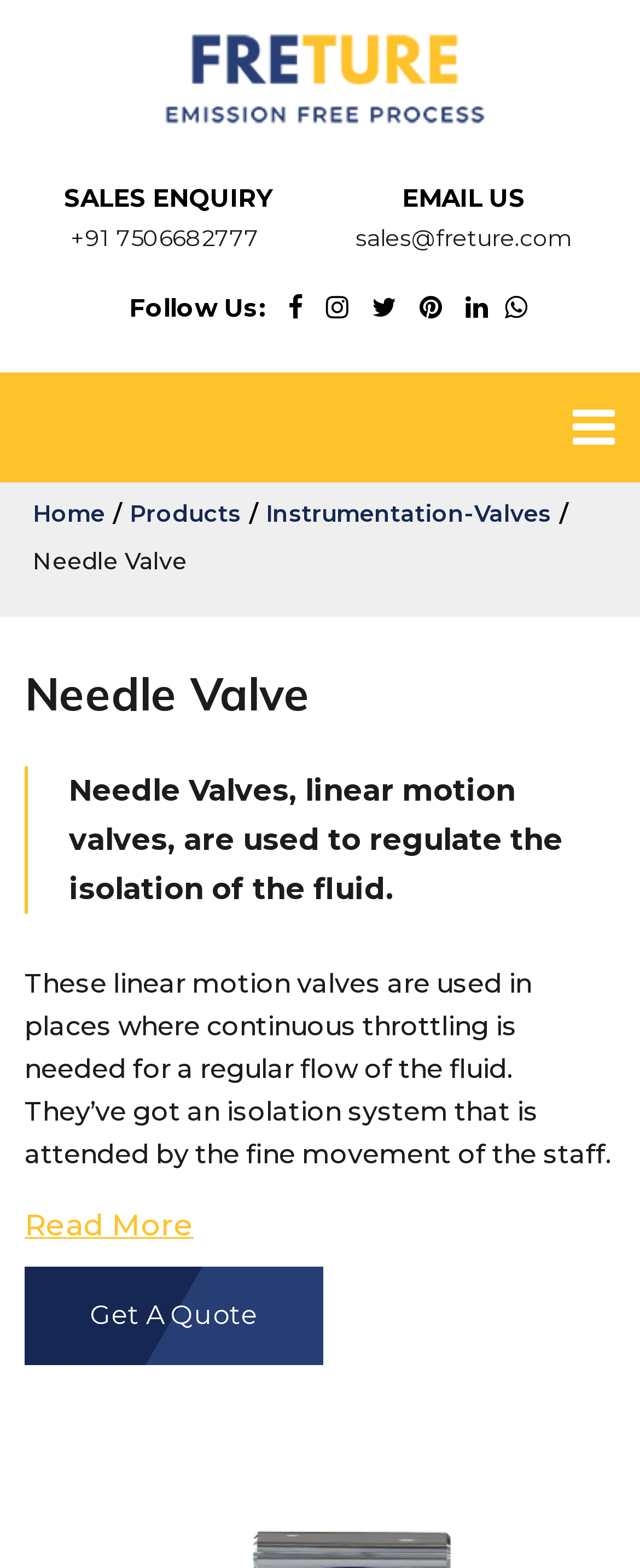Please identify the bounding box coordinates of the element's region that needs to be clicked to fulfill the following instruction: "view August 2017". The bounding box coordinates should consist of four float numbers between 0 and 1, i.e., [left, top, right, bottom].

None